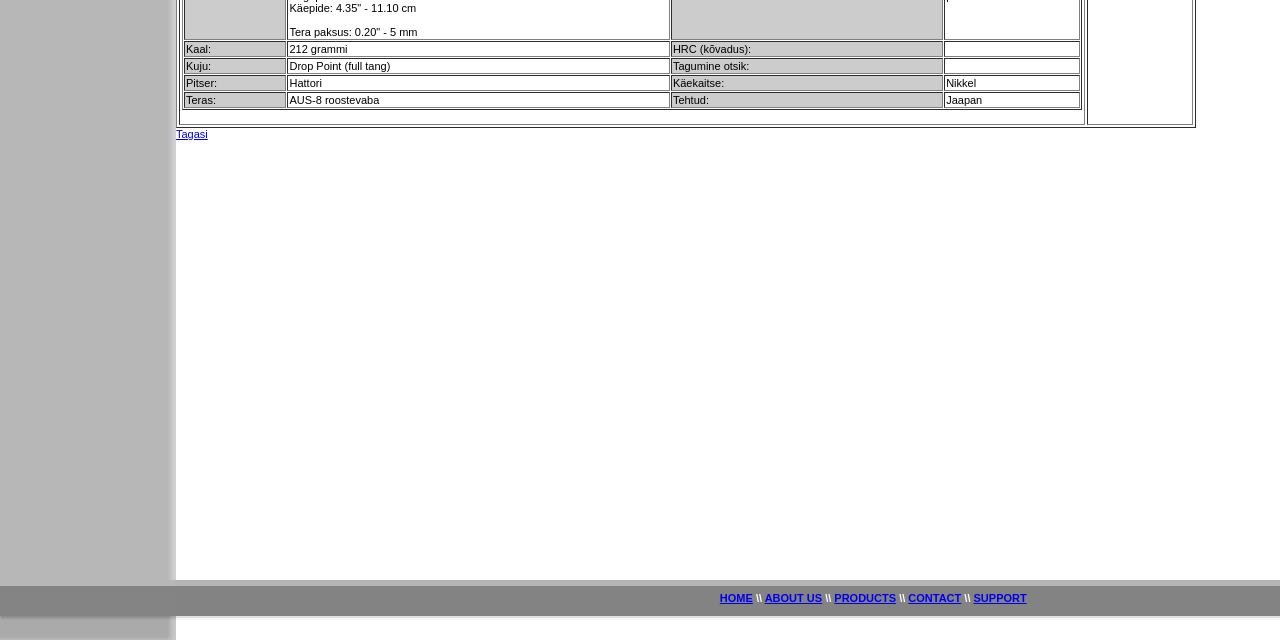Give the bounding box coordinates for this UI element: "PRODUCTS". The coordinates should be four float numbers between 0 and 1, arranged as [left, top, right, bottom].

[0.652, 0.925, 0.7, 0.944]